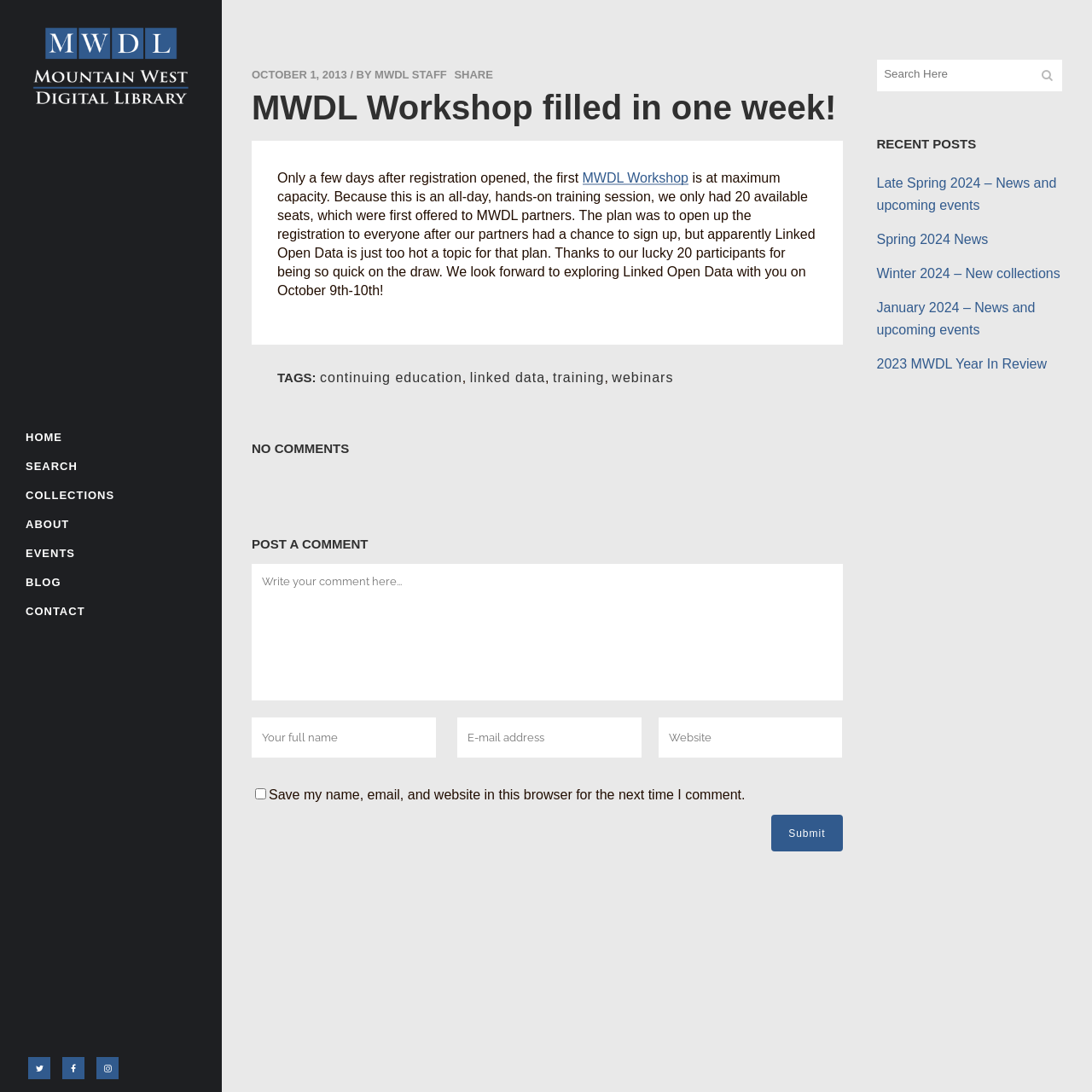Using the element description: "linked data", determine the bounding box coordinates. The coordinates should be in the format [left, top, right, bottom], with values between 0 and 1.

[0.43, 0.339, 0.499, 0.352]